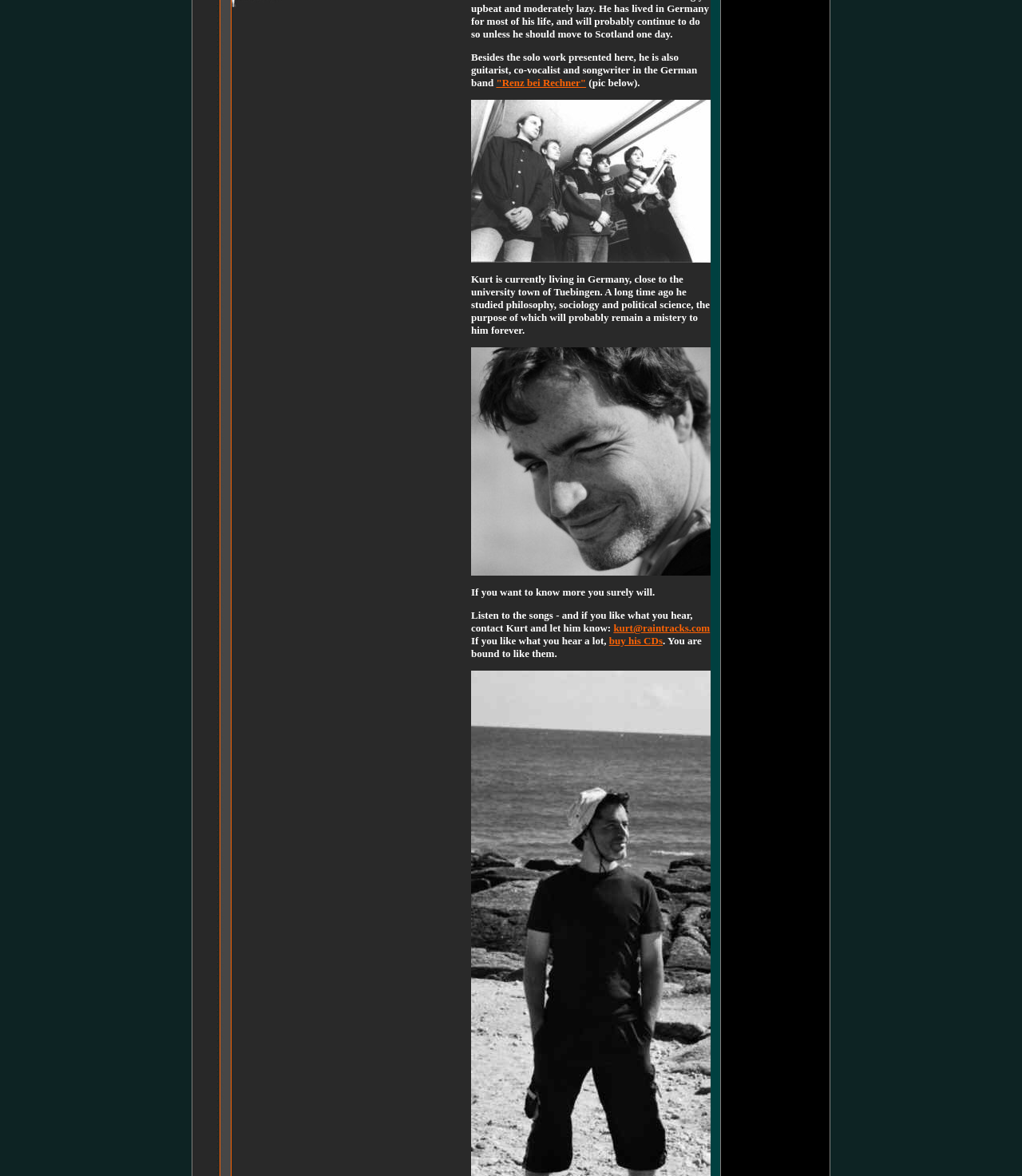Identify and provide the bounding box coordinates of the UI element described: ""Renz bei Rechner"". The coordinates should be formatted as [left, top, right, bottom], with each number being a float between 0 and 1.

[0.486, 0.065, 0.574, 0.075]